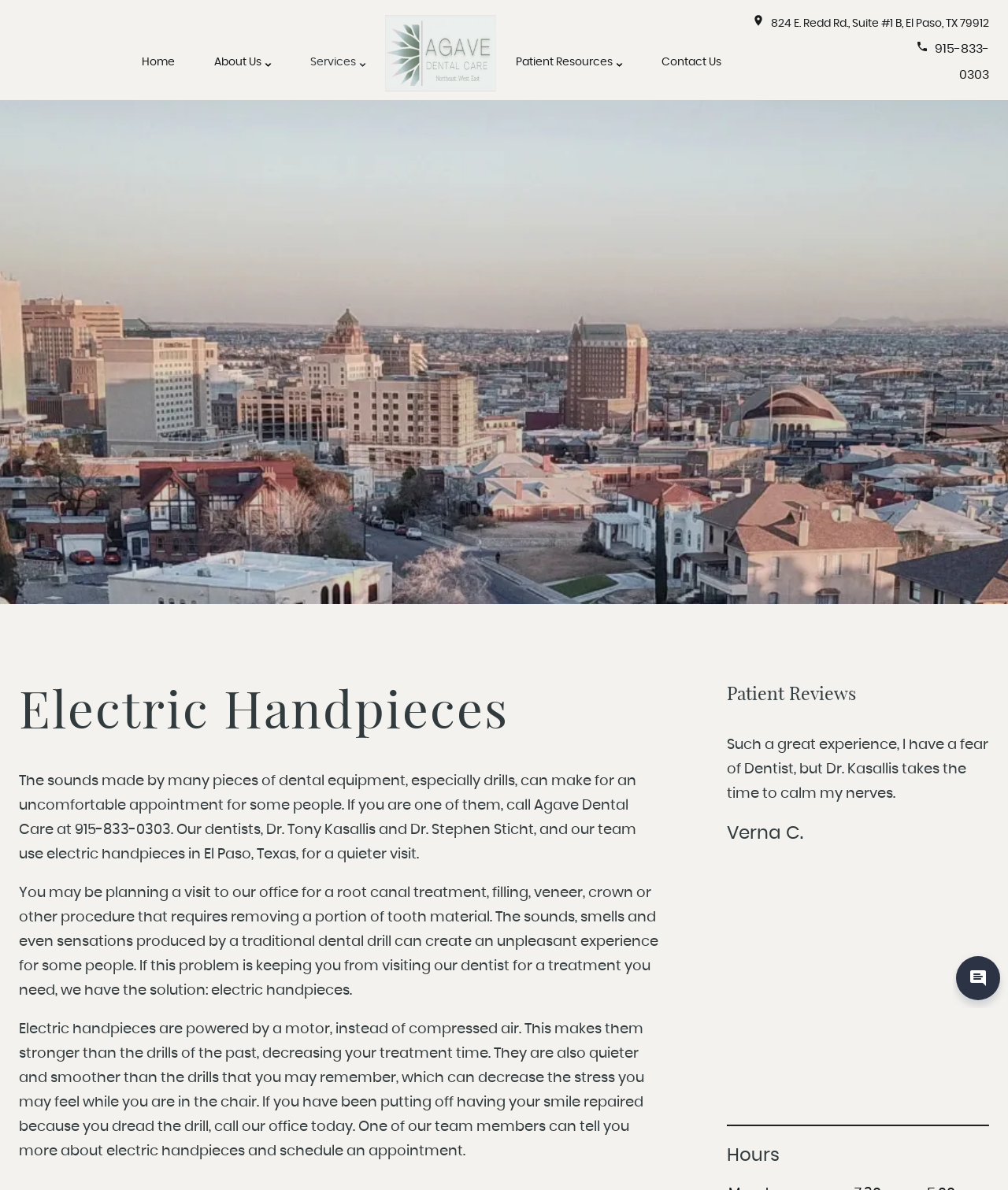Can you find the bounding box coordinates for the UI element given this description: "Services"? Provide the coordinates as four float numbers between 0 and 1: [left, top, right, bottom].

[0.288, 0.039, 0.382, 0.065]